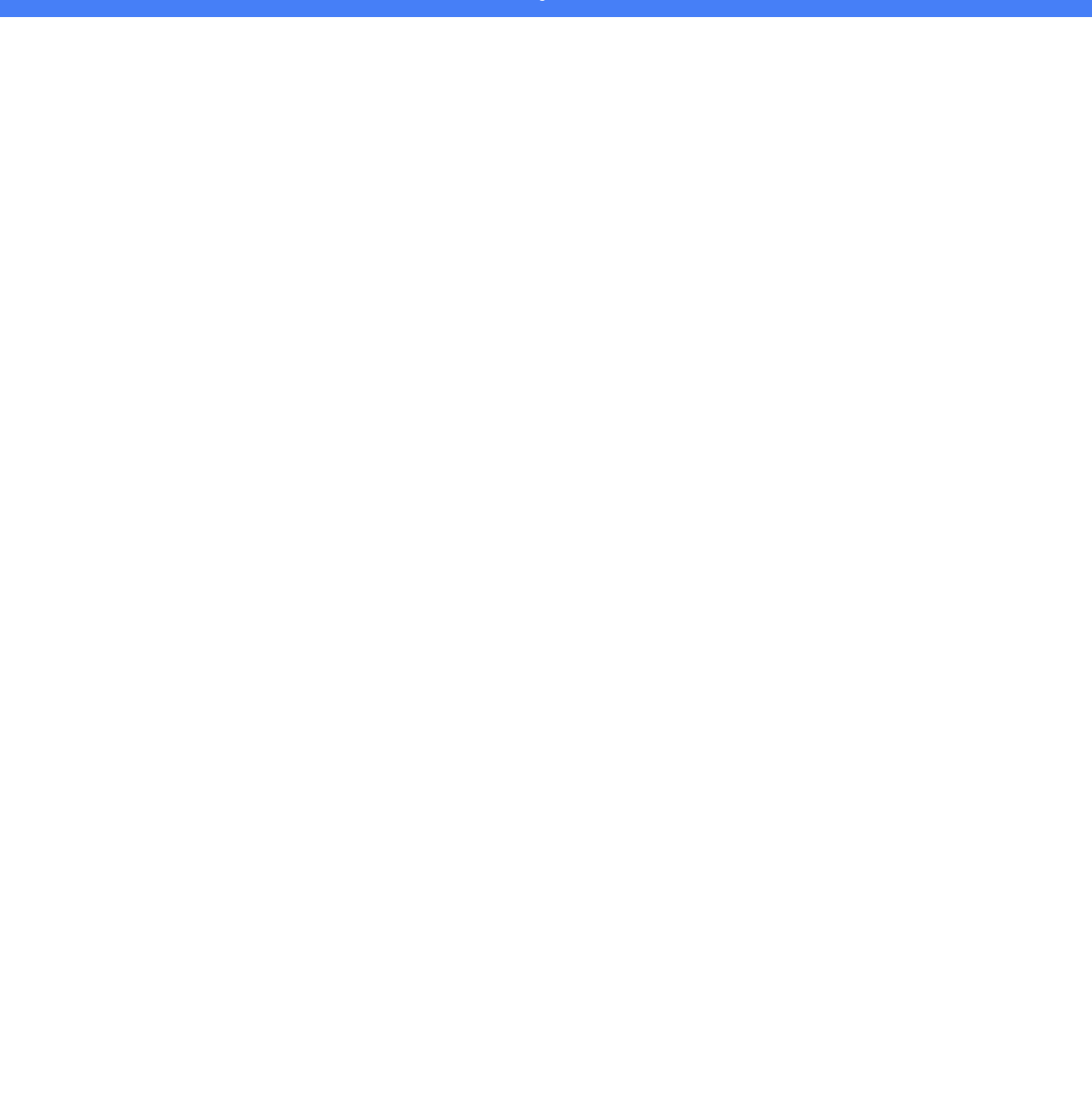Answer the following query with a single word or phrase:
How many links have 'pragmatic play' as their text?

3